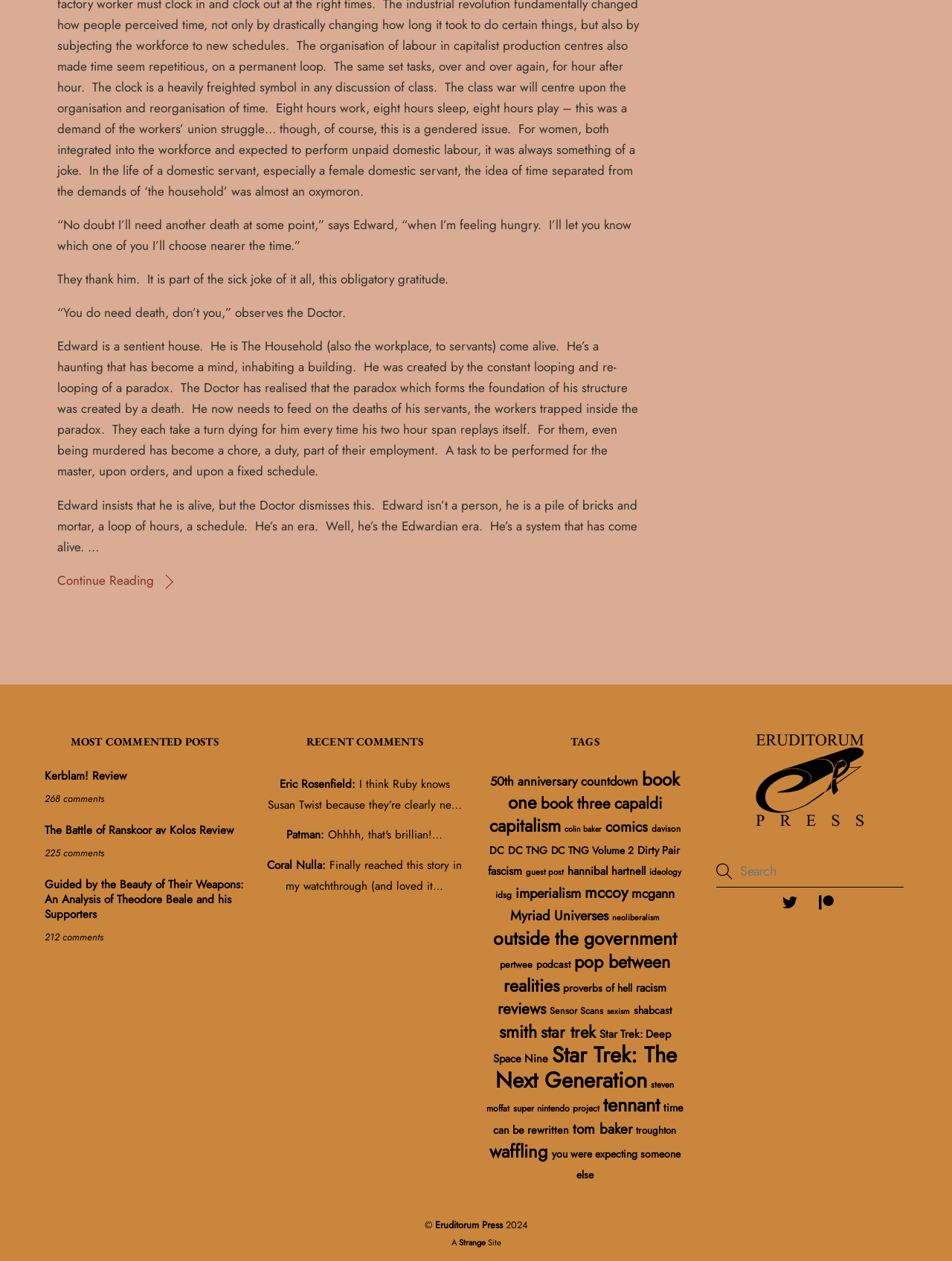Kindly determine the bounding box coordinates for the clickable area to achieve the given instruction: "Search for something".

[0.753, 0.677, 0.949, 0.703]